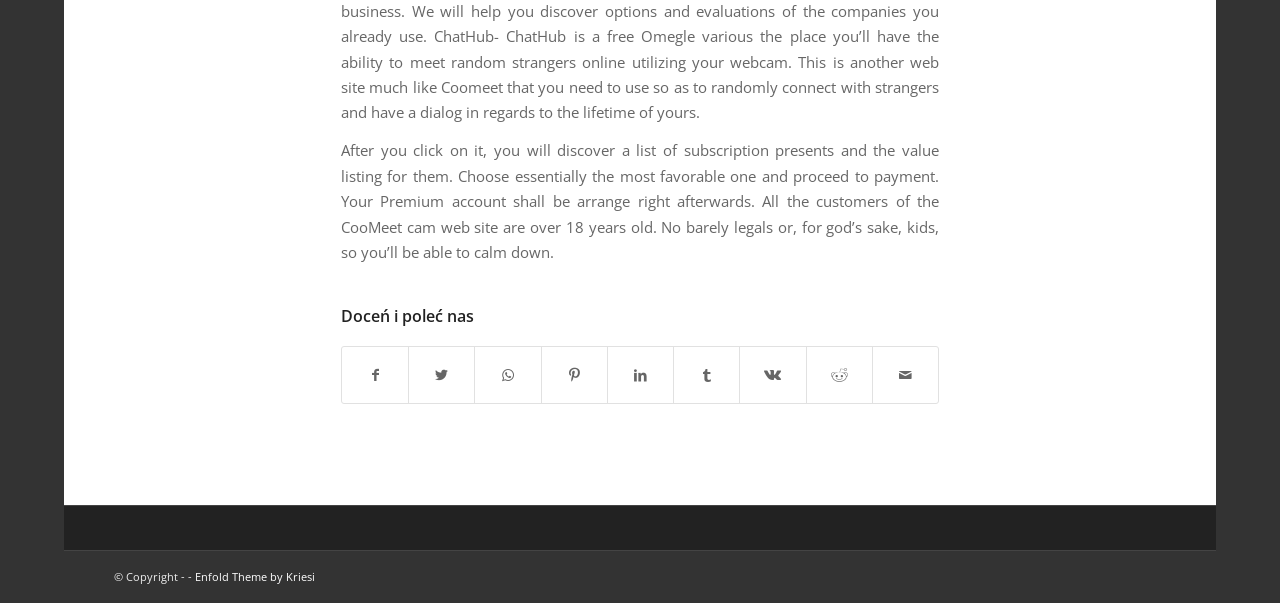What can you do after clicking on a subscription present?
Based on the image, please offer an in-depth response to the question.

According to the StaticText element with the text 'After you click on it, you will discover a list of subscription presents and the value listing for them. Choose essentially the most favorable one and proceed to payment.', we can infer that after clicking on a subscription present, you can proceed to payment.